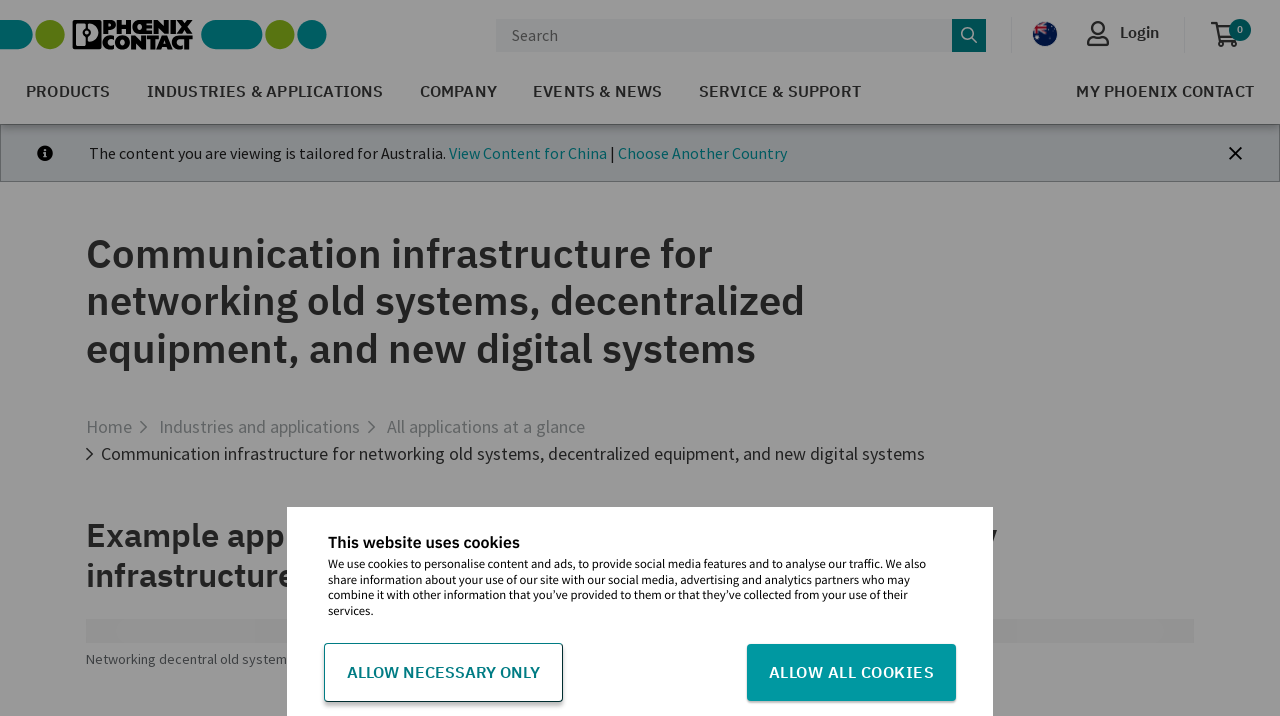Could you determine the bounding box coordinates of the clickable element to complete the instruction: "Login"? Provide the coordinates as four float numbers between 0 and 1, i.e., [left, top, right, bottom].

[0.846, 0.027, 0.905, 0.068]